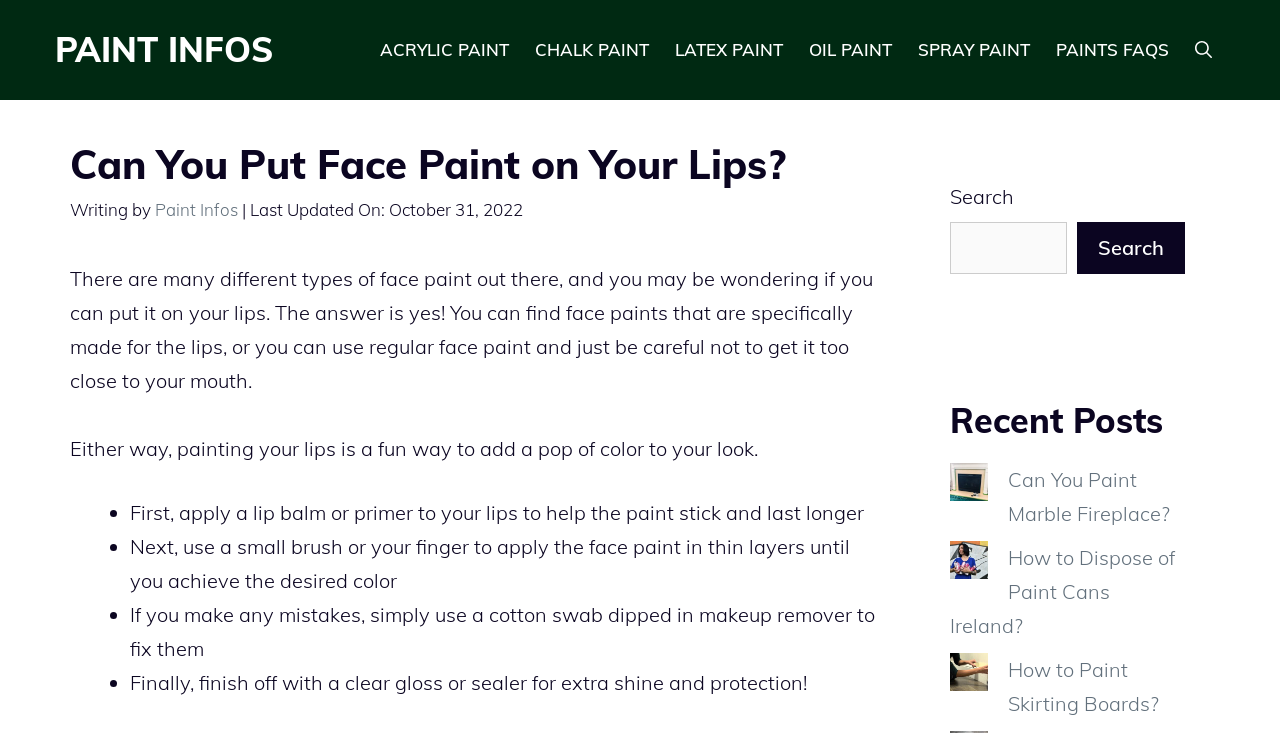Give a one-word or one-phrase response to the question:
What is the final step in painting lips?

Applying a clear gloss or sealer